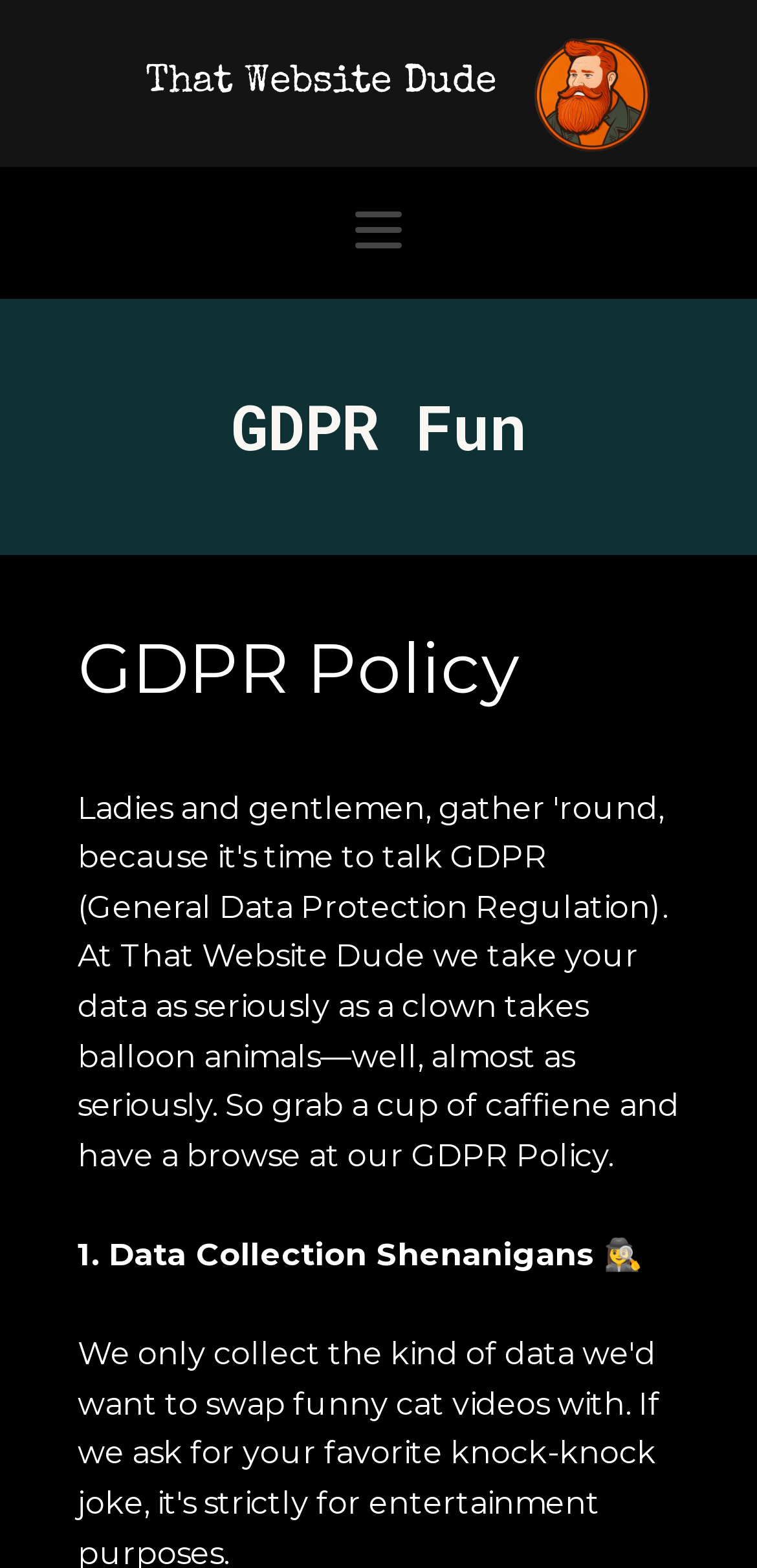Highlight the bounding box of the UI element that corresponds to this description: "That Website Dude".

[0.141, 0.037, 0.656, 0.069]